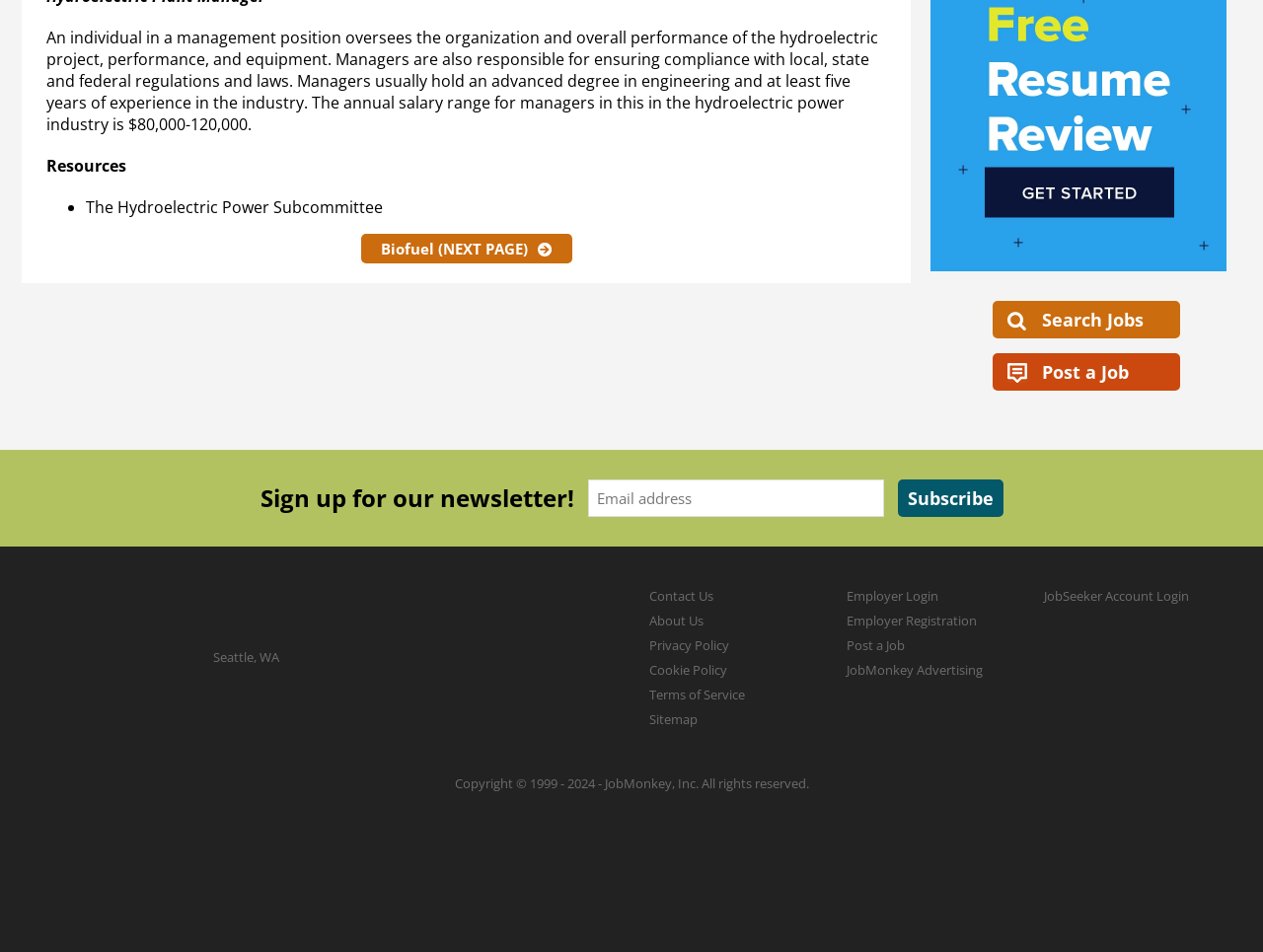Extract the bounding box coordinates for the described element: "Sitemap". The coordinates should be represented as four float numbers between 0 and 1: [left, top, right, bottom].

[0.514, 0.746, 0.552, 0.765]